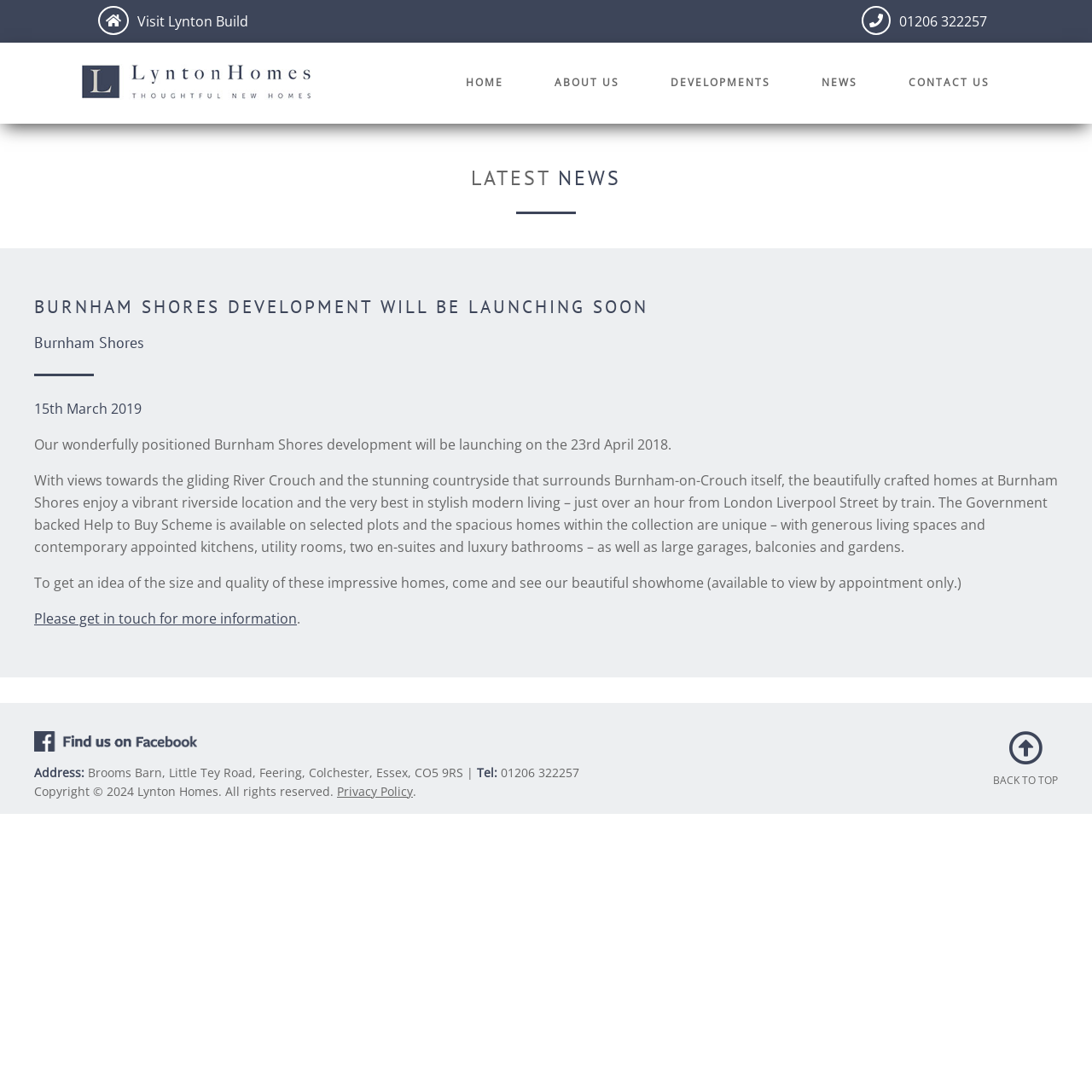Please pinpoint the bounding box coordinates for the region I should click to adhere to this instruction: "Get in touch for more information".

[0.031, 0.558, 0.272, 0.575]